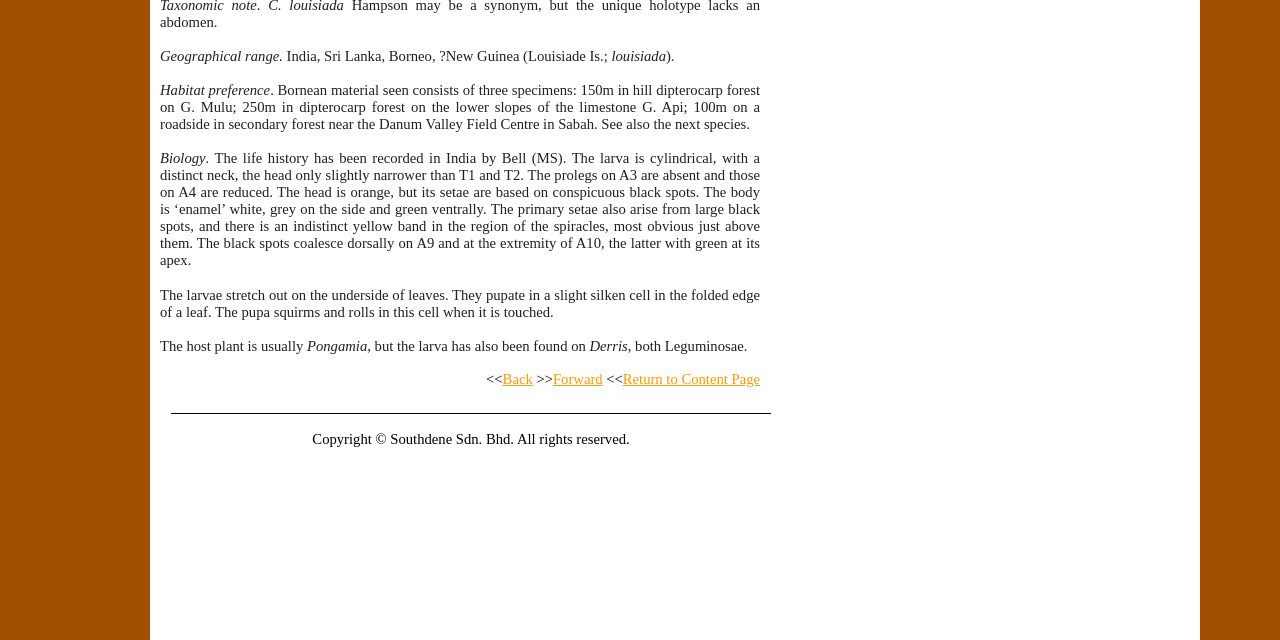Determine the bounding box coordinates for the HTML element described here: "Back".

[0.393, 0.58, 0.416, 0.605]